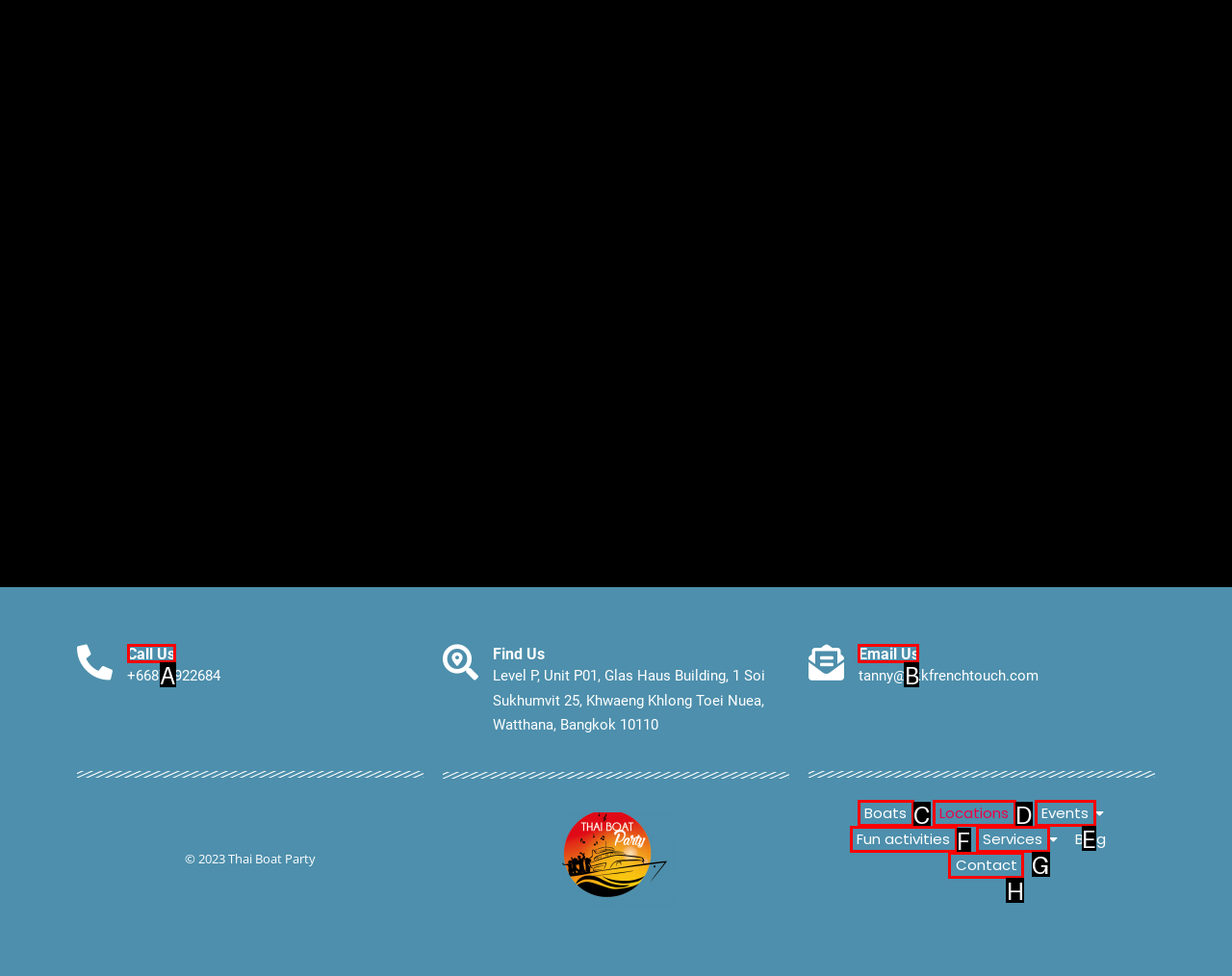Identify the matching UI element based on the description: Boats
Reply with the letter from the available choices.

C